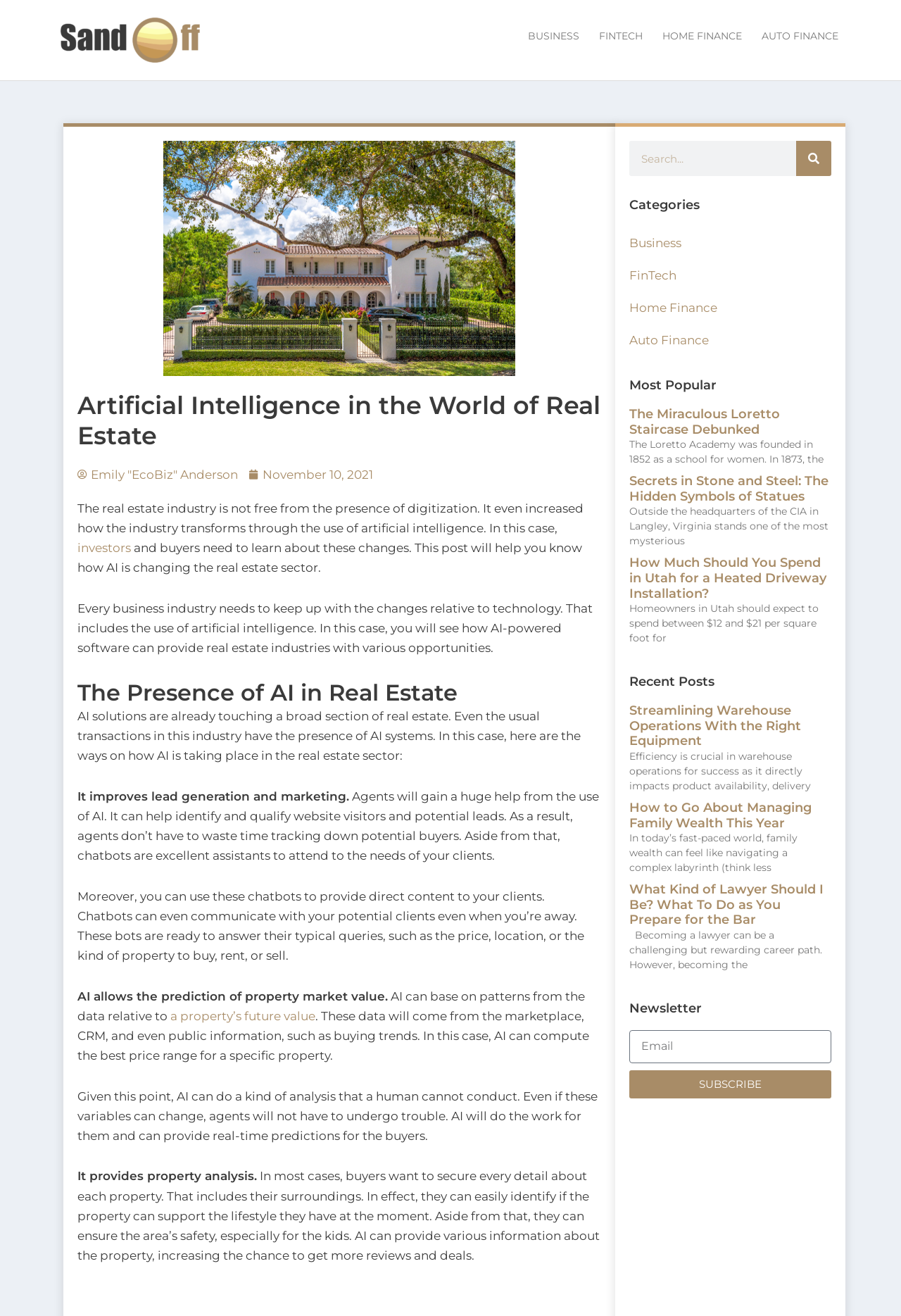Specify the bounding box coordinates of the element's region that should be clicked to achieve the following instruction: "Search for something". The bounding box coordinates consist of four float numbers between 0 and 1, in the format [left, top, right, bottom].

[0.698, 0.107, 0.923, 0.134]